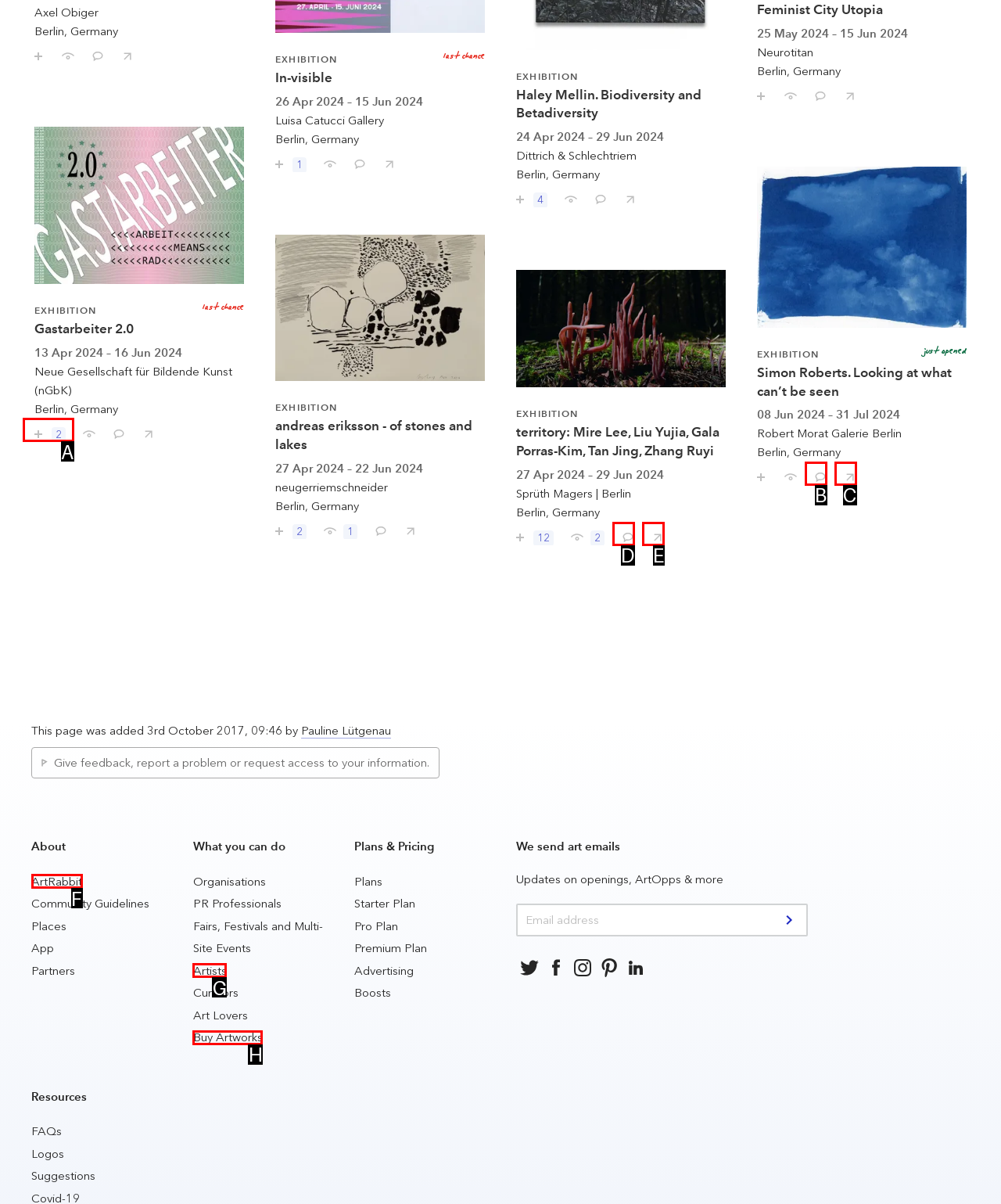Select the option that corresponds to the description: Weddings
Respond with the letter of the matching choice from the options provided.

None